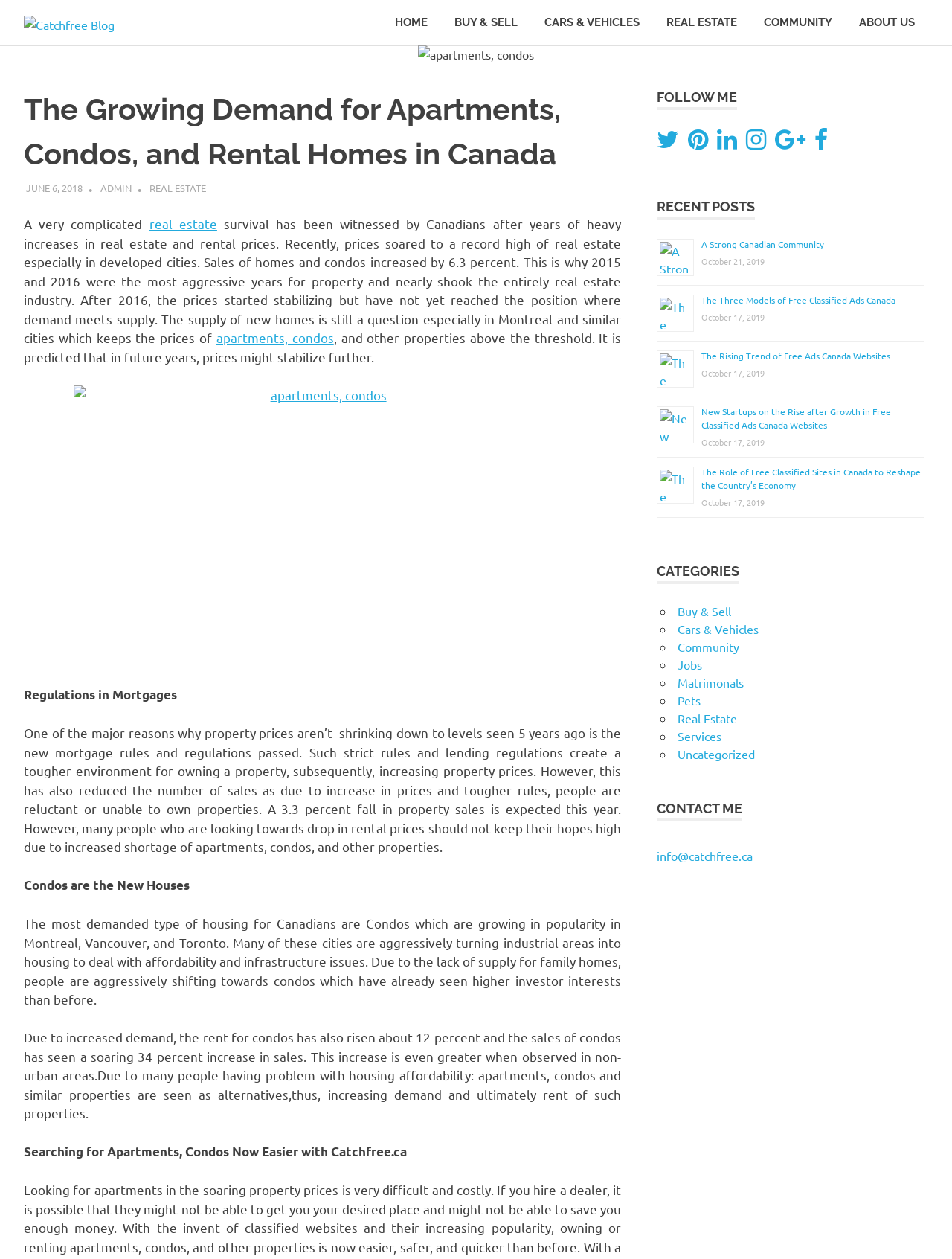What is the predicted change in property sales this year?
Could you answer the question with a detailed and thorough explanation?

According to the blog post, due to the new mortgage rules and regulations, a 3.3 percent fall in property sales is expected this year.